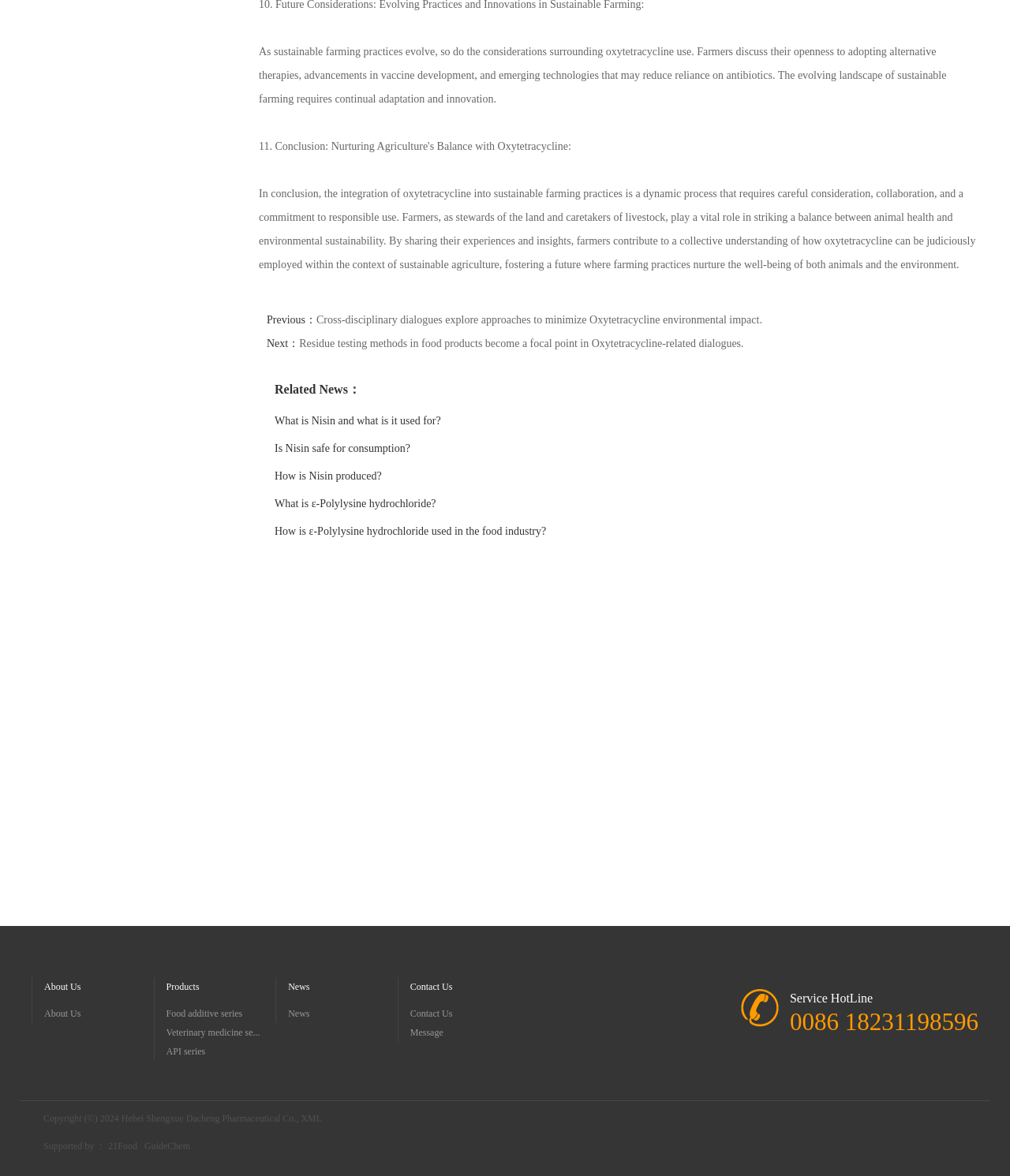Refer to the screenshot and answer the following question in detail:
What is the purpose of the 'About Us' section?

The 'About Us' section is likely used to provide information about the company, such as its mission, values, and history, allowing users to learn more about the company behind the website.